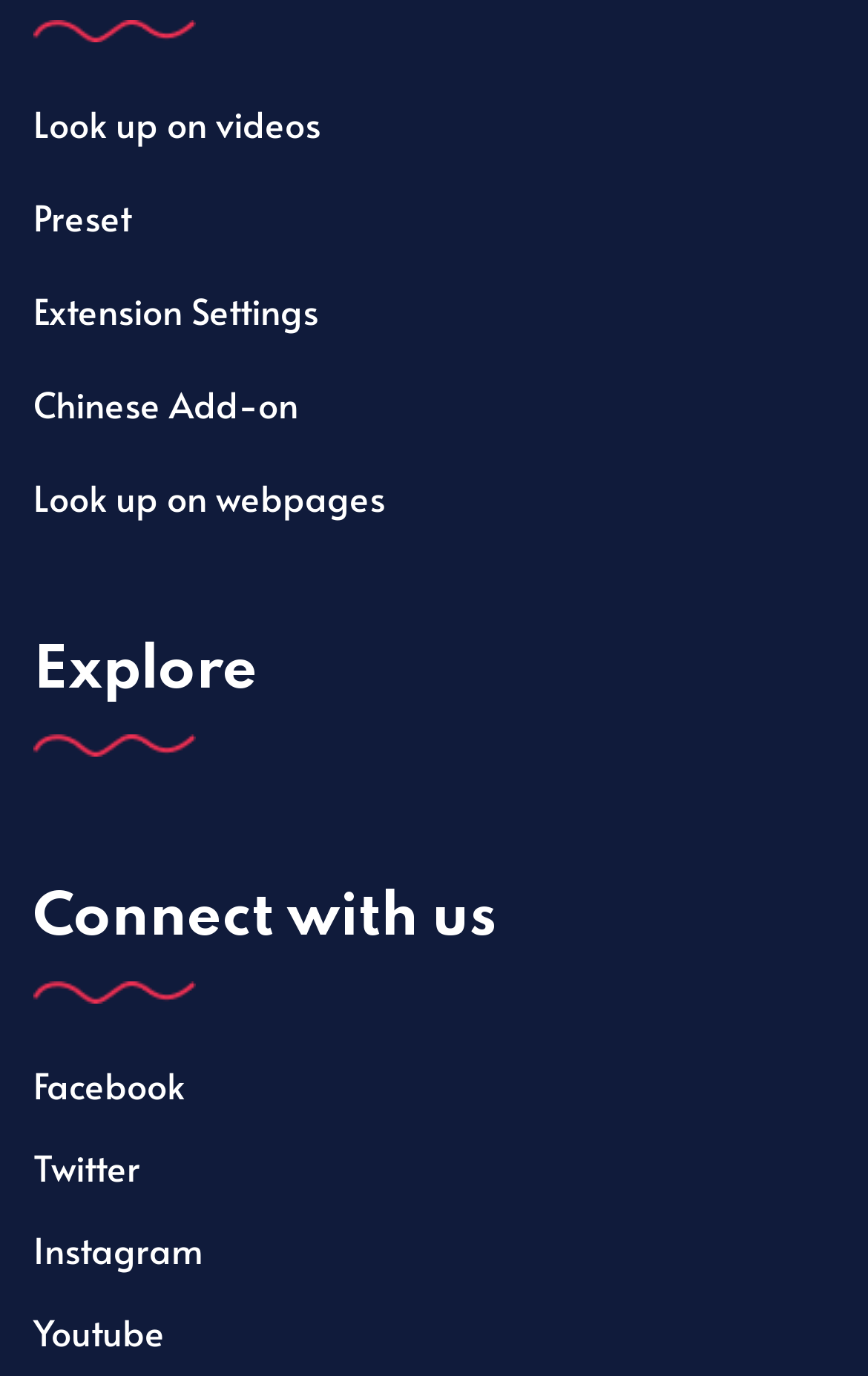Based on the image, please elaborate on the answer to the following question:
What is the second link under 'Explore'?

I looked at the links under the 'Explore' heading and found that the second link is 'Preset', which is located below 'Look up on videos'.